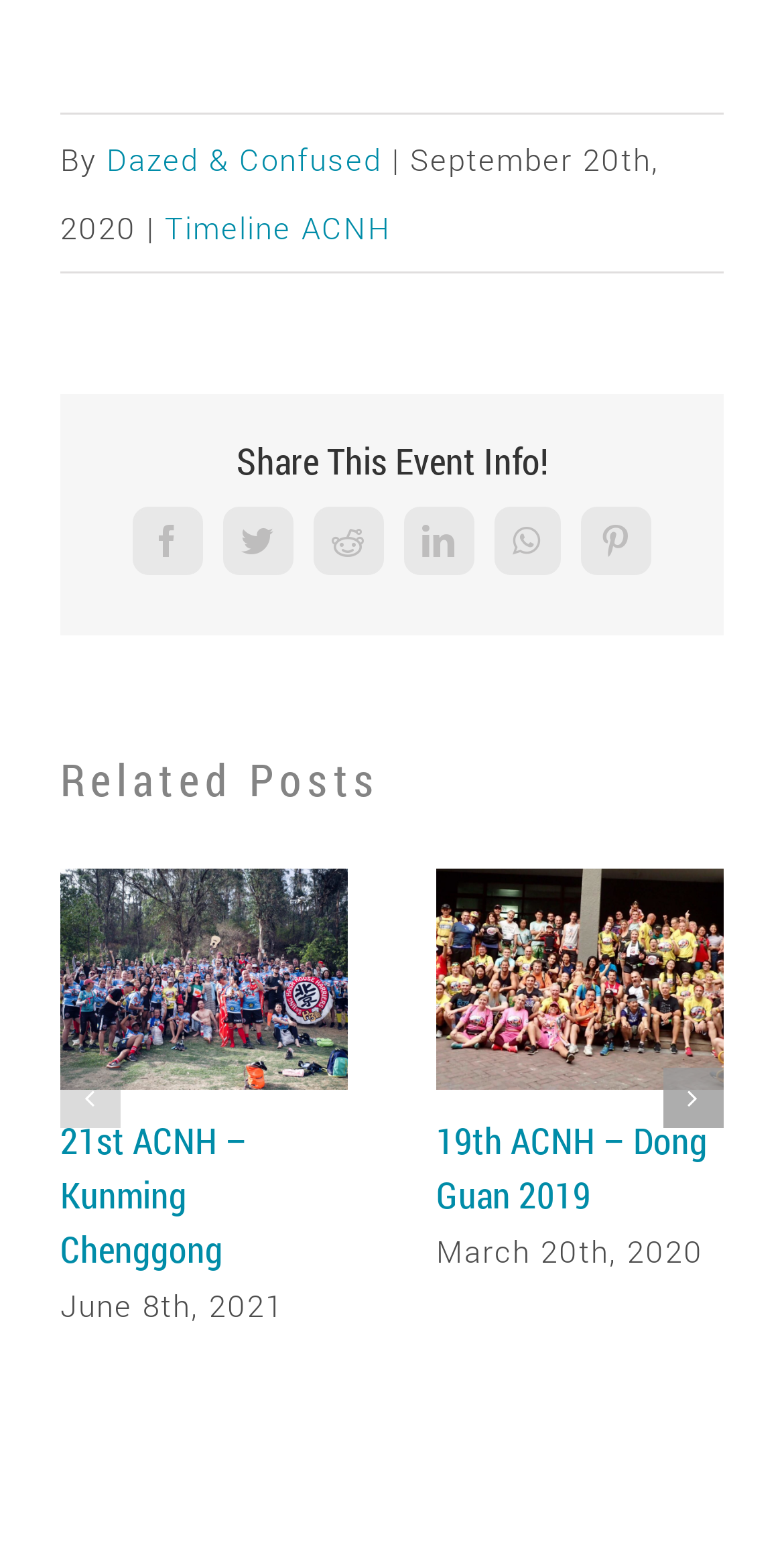Kindly determine the bounding box coordinates for the clickable area to achieve the given instruction: "Share this event on Facebook".

[0.169, 0.324, 0.259, 0.368]